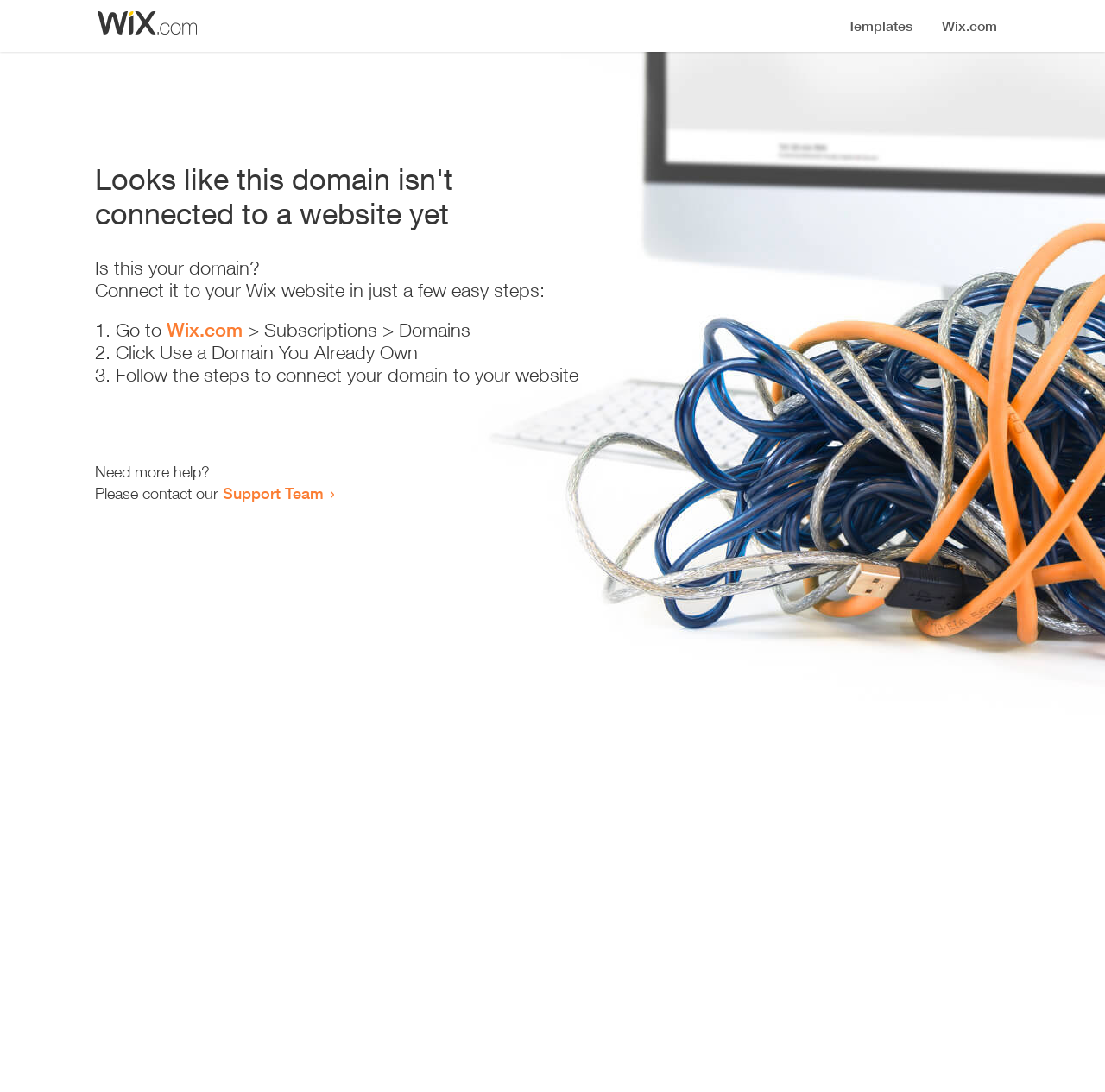How many steps are required to connect the domain?
Analyze the screenshot and provide a detailed answer to the question.

The webpage provides a list of steps to connect the domain, which includes 3 list markers, indicating that 3 steps are required to connect the domain.